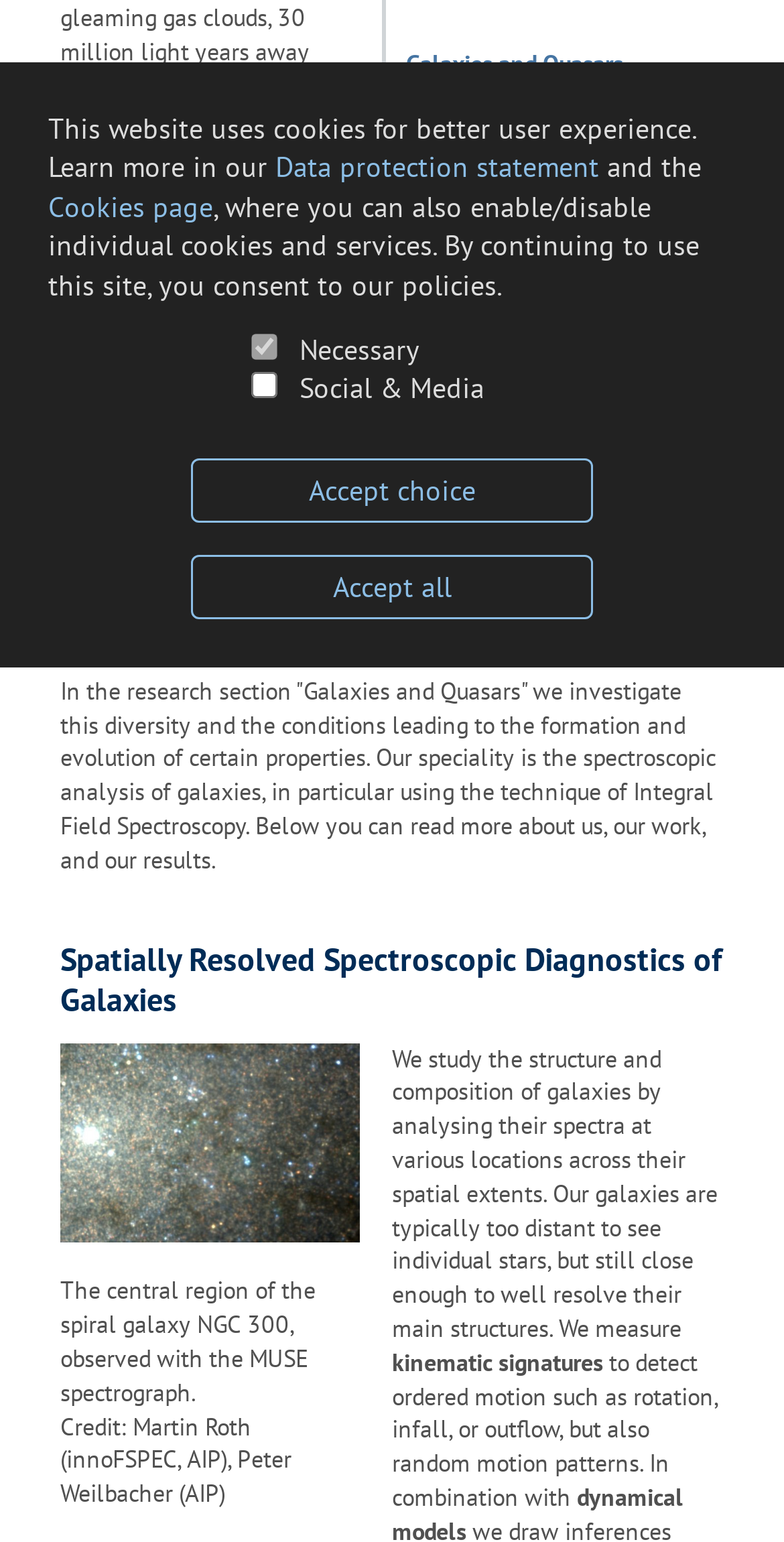Predict the bounding box of the UI element based on this description: "parent_node: Social & Media name="social-cookies"".

[0.321, 0.241, 0.354, 0.258]